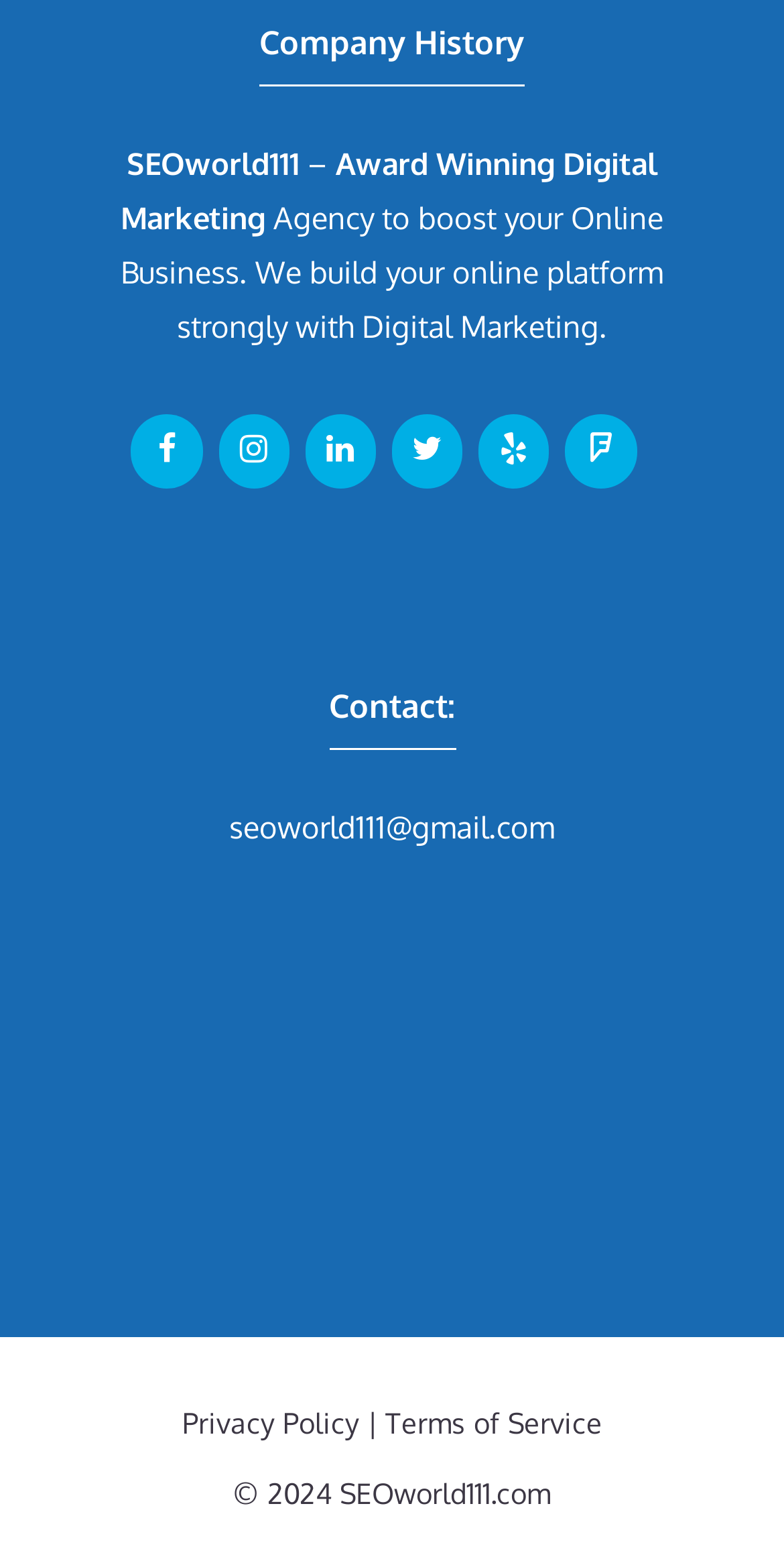Based on the element description, predict the bounding box coordinates (top-left x, top-left y, bottom-right x, bottom-right y) for the UI element in the screenshot: seoworld111@gmail.com

[0.292, 0.516, 0.708, 0.54]